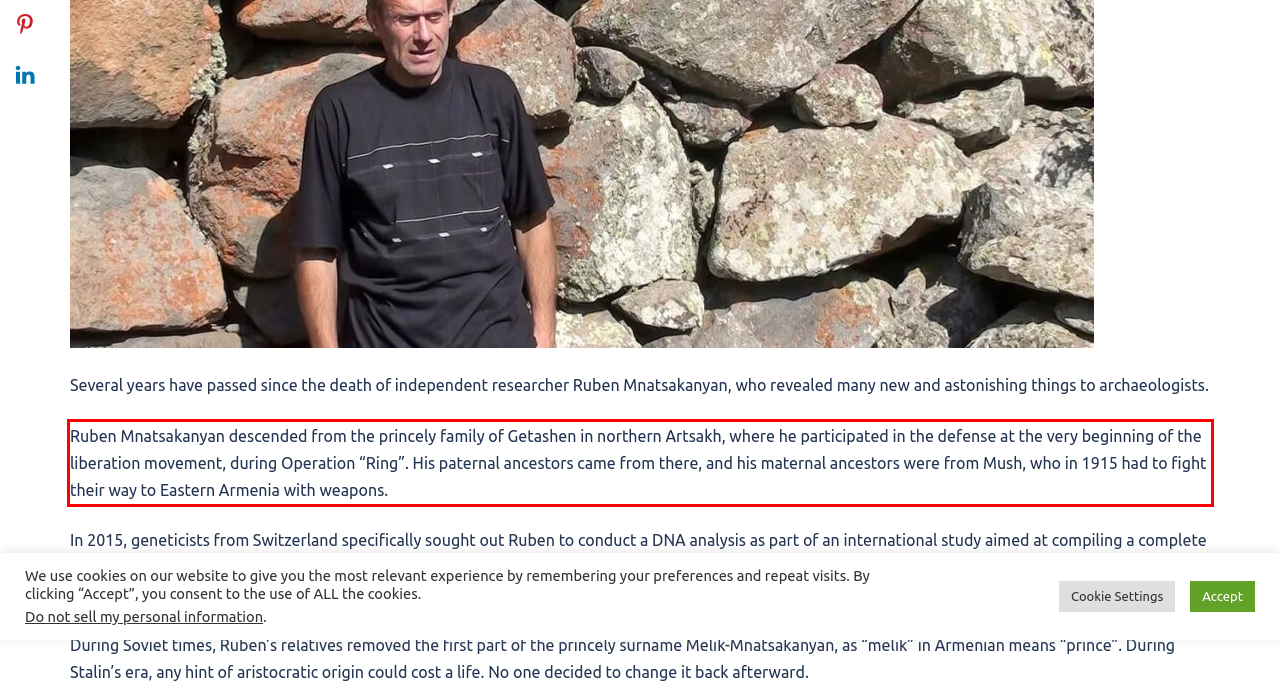You are provided with a screenshot of a webpage that includes a red bounding box. Extract and generate the text content found within the red bounding box.

Ruben Mnatsakanyan descended from the princely family of Getashen in northern Artsakh, where he participated in the defense at the very beginning of the liberation movement, during Operation “Ring”. His paternal ancestors came from there, and his maternal ancestors were from Mush, who in 1915 had to fight their way to Eastern Armenia with weapons.